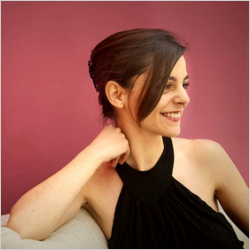What is the woman's facial expression?
Give a single word or phrase answer based on the content of the image.

Soft smile